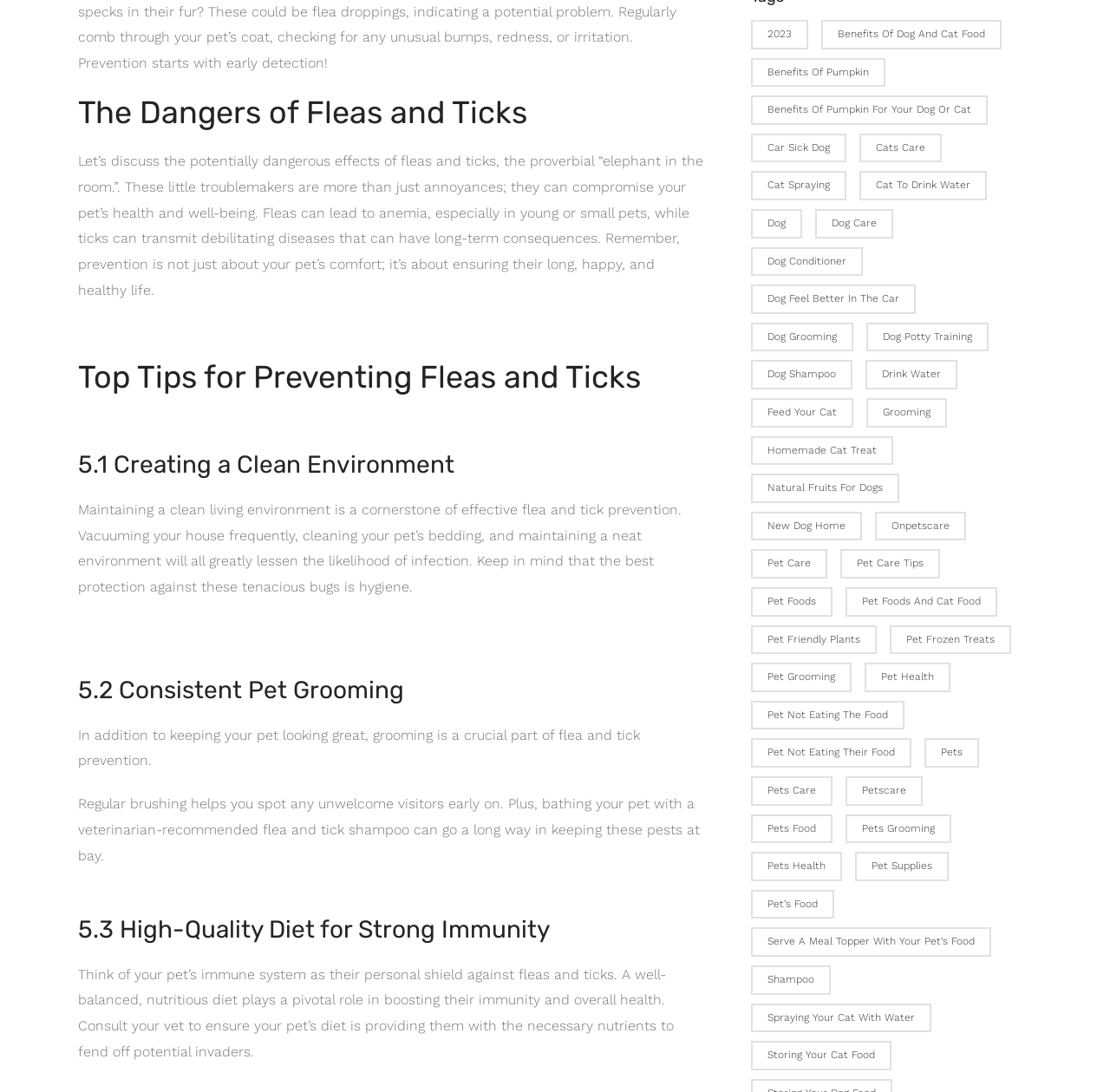What is the topic of the webpage?
From the details in the image, provide a complete and detailed answer to the question.

Based on the links and headings on the webpage, it appears that the topic of the webpage is pet care, including various aspects such as health, grooming, and food.